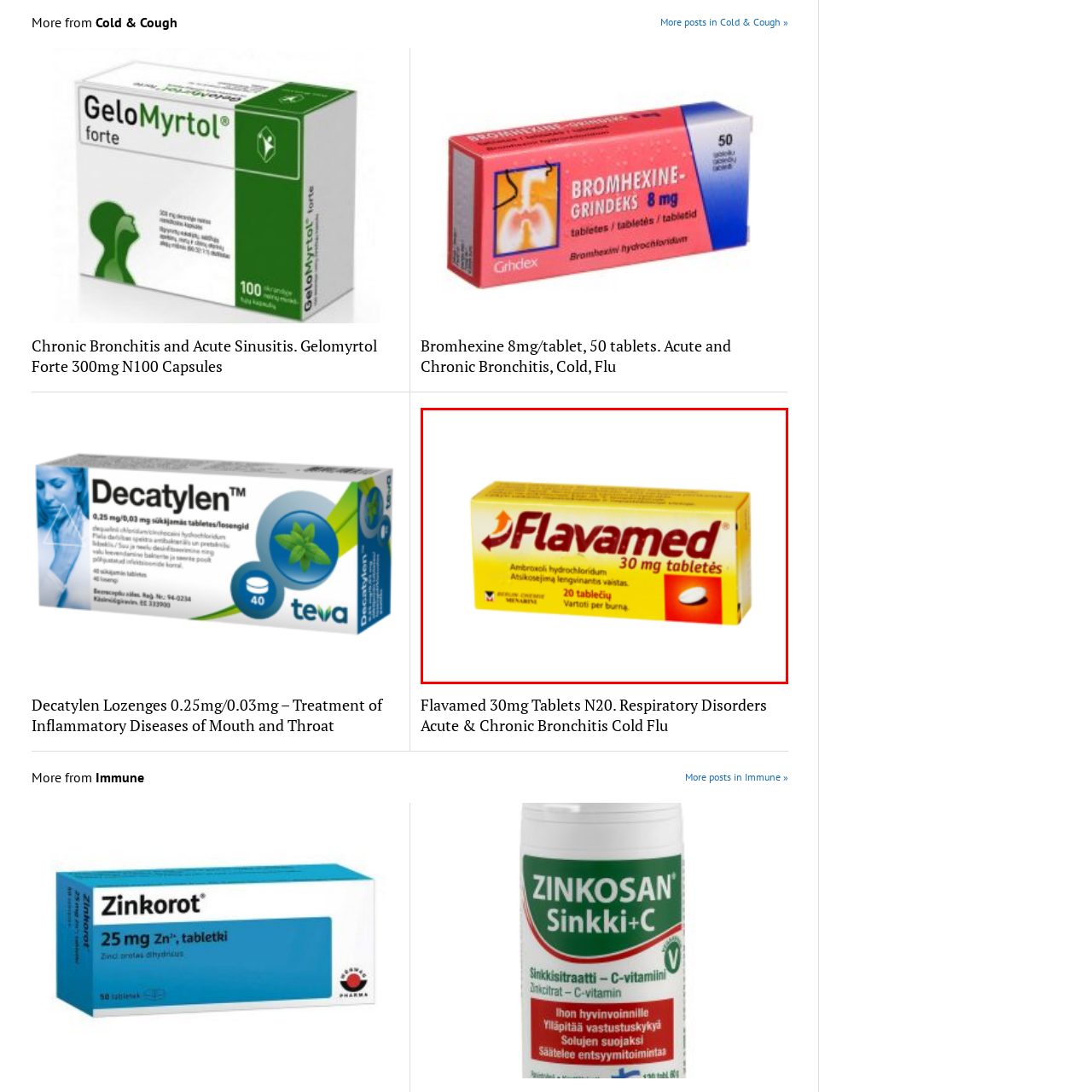Direct your attention to the image marked by the red box and answer the given question using a single word or phrase:
What is the purpose of Flavamed?

To alleviate respiratory conditions